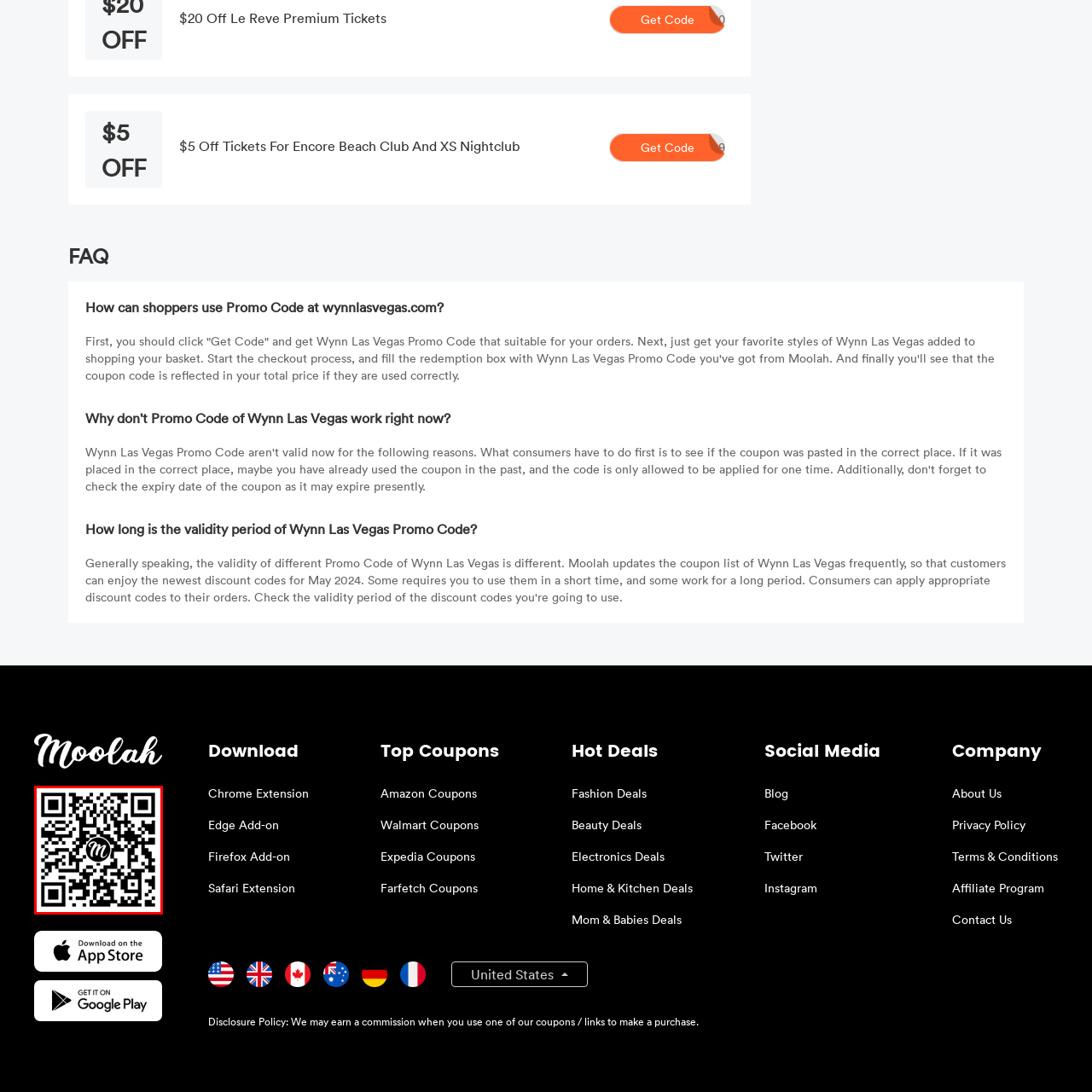Generate a detailed caption for the image within the red outlined area.

This image displays a QR code featuring a stylized letter "m" at its center. The QR code serves as a digital link, allowing users to easily access specific online content or promotions. The design is primarily in black and white, making it simple to scan with a smartphone camera. Below the code, there is a link for additional options, possibly hinting at extensions or related offers on the site. This QR code is likely aimed at enhancing user engagement and facilitating seamless access to resources or discounts.